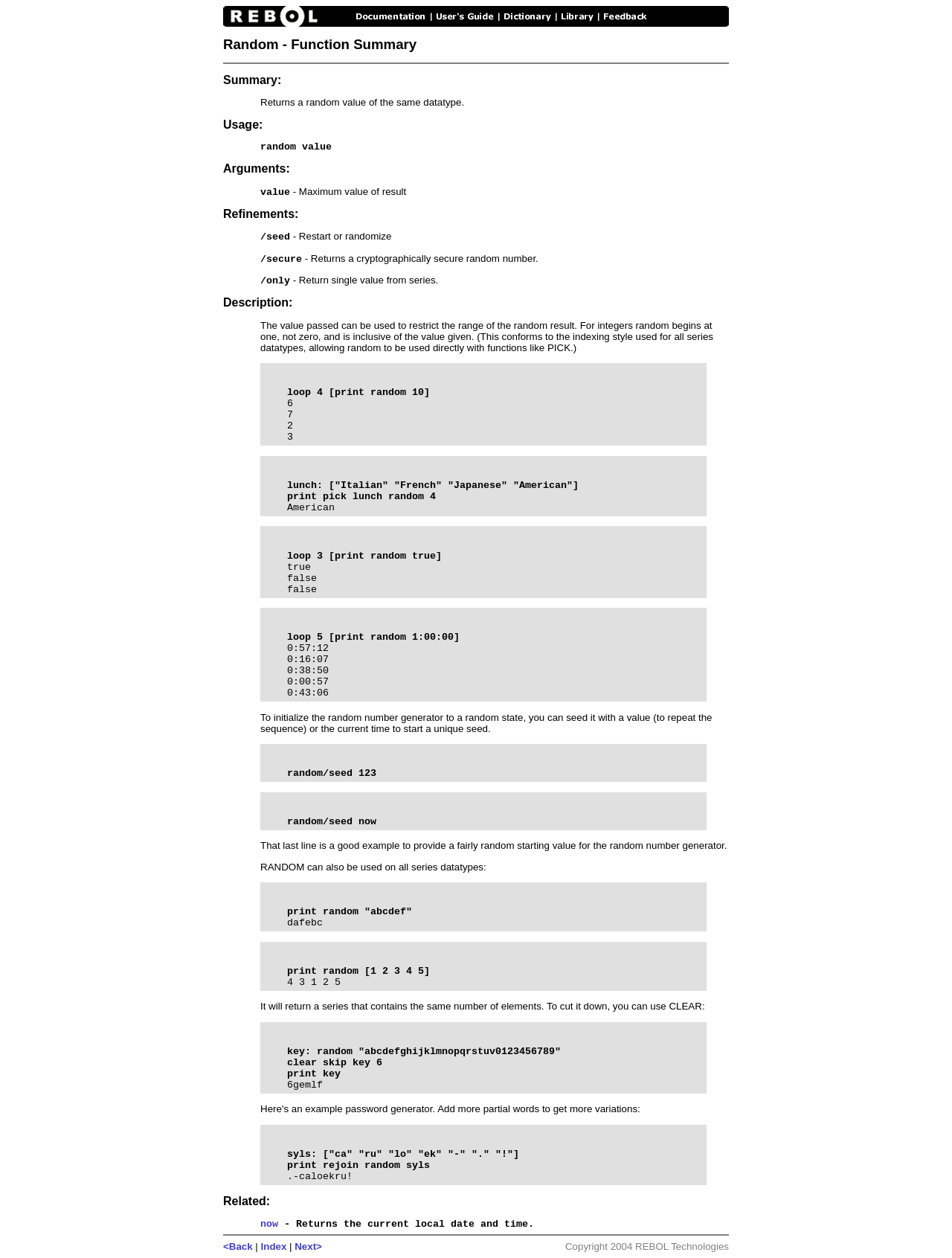Locate the headline of the webpage and generate its content.

Random - Function Summary